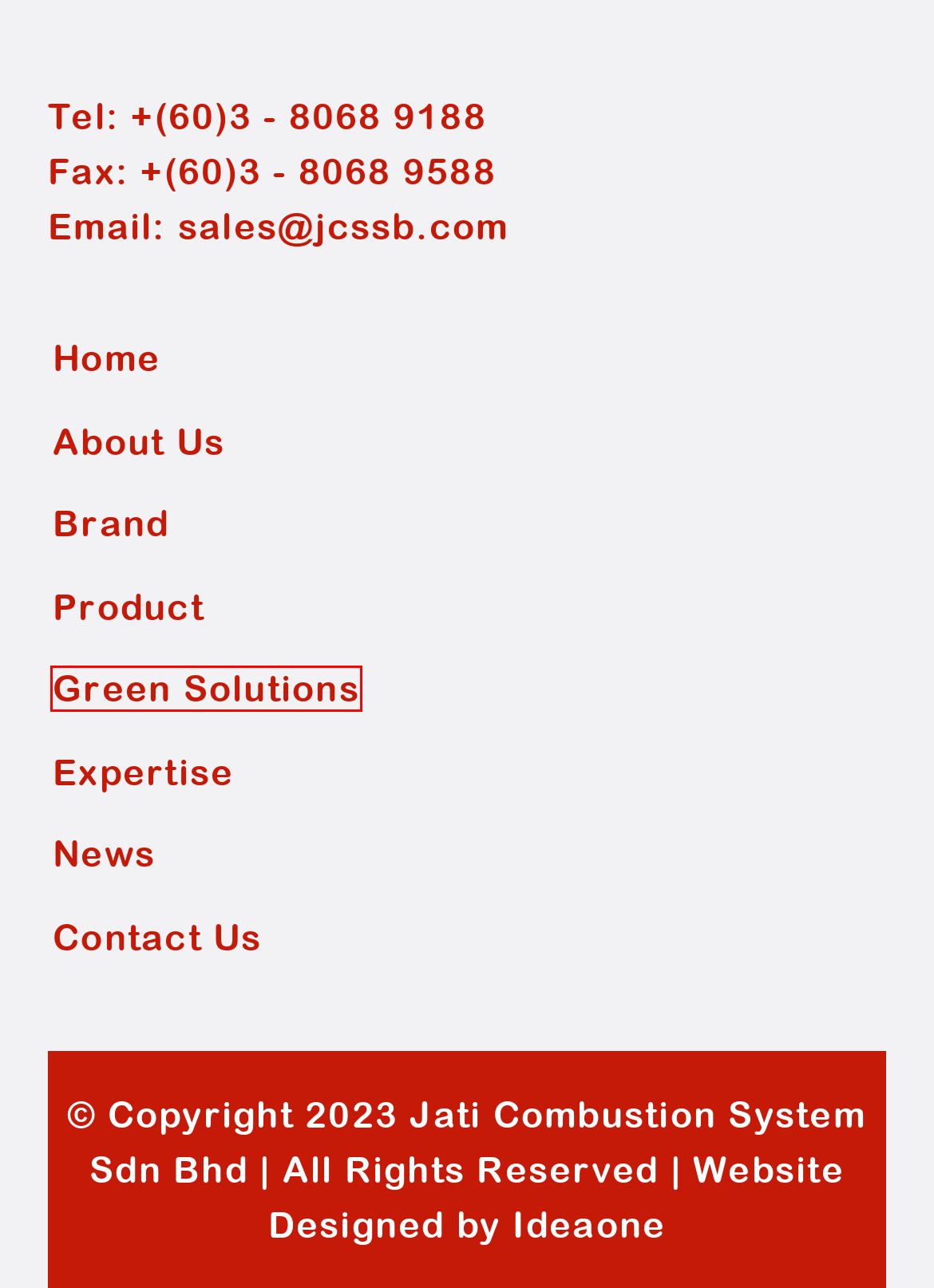Review the screenshot of a webpage that includes a red bounding box. Choose the most suitable webpage description that matches the new webpage after clicking the element within the red bounding box. Here are the candidates:
A. Product - Jati Combustion System Sdn Bhd
B. HAUCK - Jati Combustion System Sdn Bhd
C. Expertise - Jati Combustion System Sdn Bhd
D. Brand - Jati Combustion System Sdn Bhd
E. Ideaone : Malaysia Website Design Company | Ecommerce and SEO Web Design
F. News - Jati Combustion System Sdn Bhd
G. Green Solutions - Jati Combustion System Sdn Bhd
H. Gas Piping Contractor | Burner Spare Parts Supplier Malaysia

G